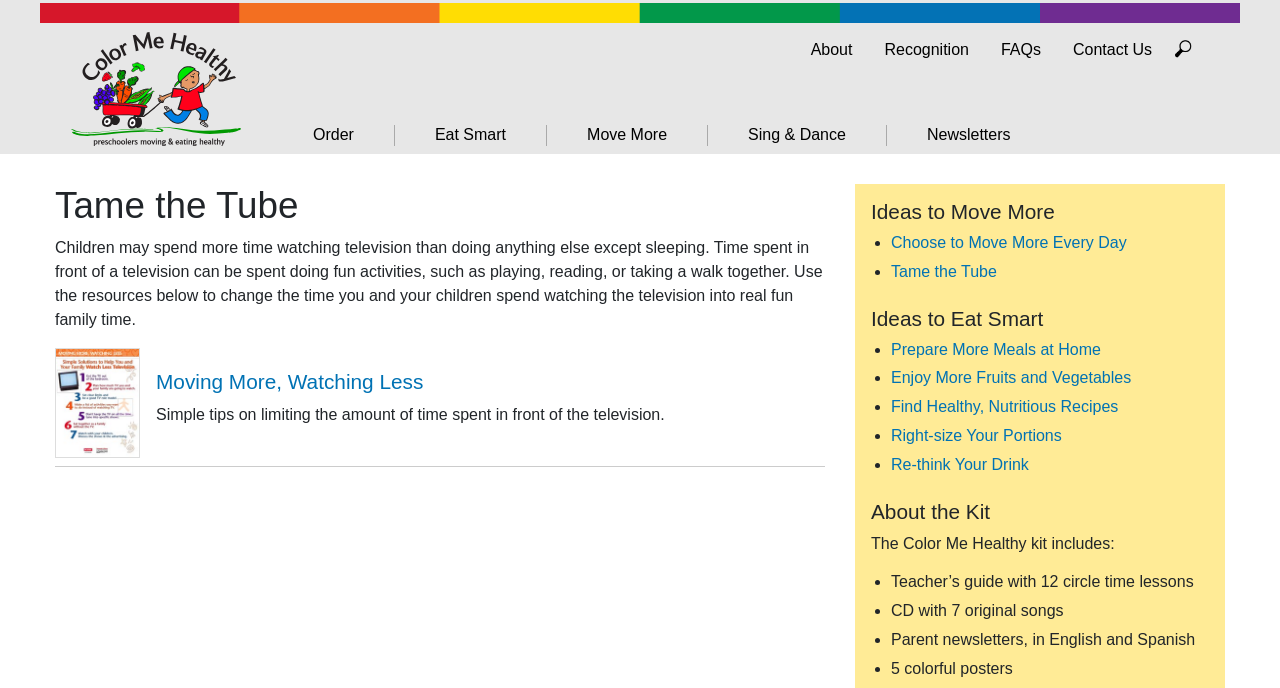Please identify the bounding box coordinates of the element that needs to be clicked to perform the following instruction: "Click the 'About' link".

[0.621, 0.047, 0.678, 0.1]